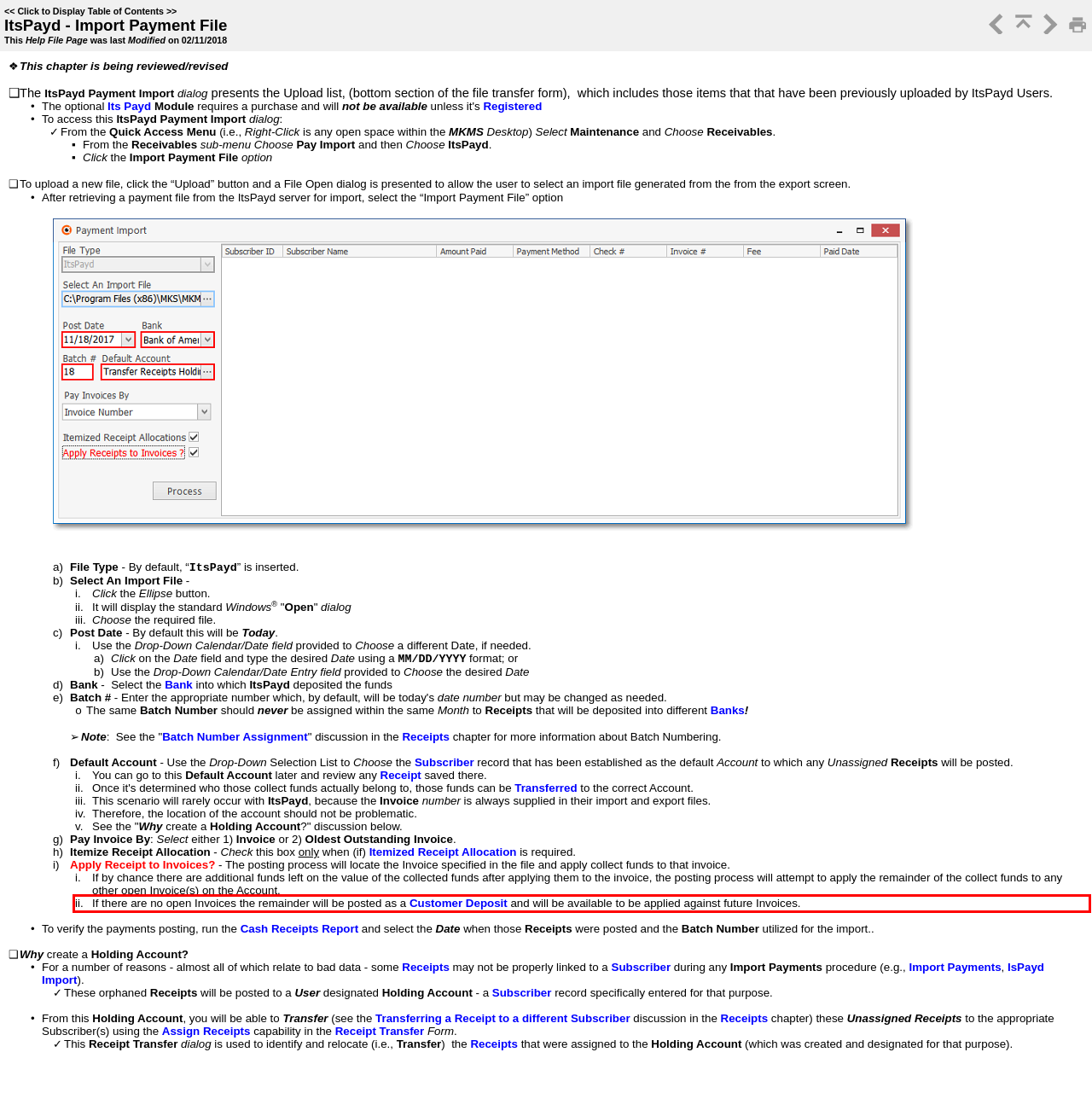Given a webpage screenshot, locate the red bounding box and extract the text content found inside it.

ii.If there are no open Invoices the remainder will be posted as a Customer Deposit and will be available to be applied against future Invoices.